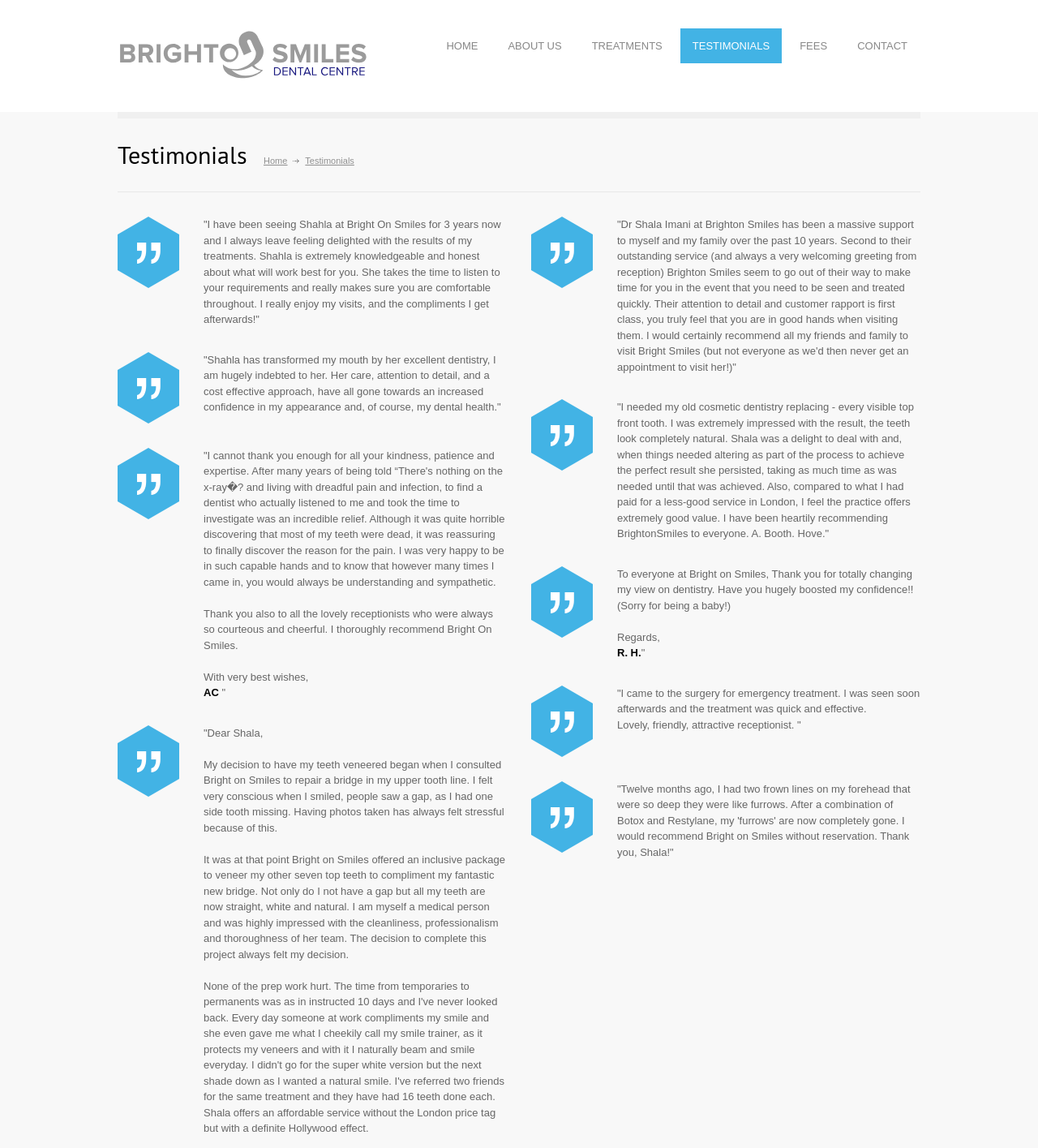Find and specify the bounding box coordinates that correspond to the clickable region for the instruction: "Click CONTACT".

[0.813, 0.024, 0.887, 0.056]